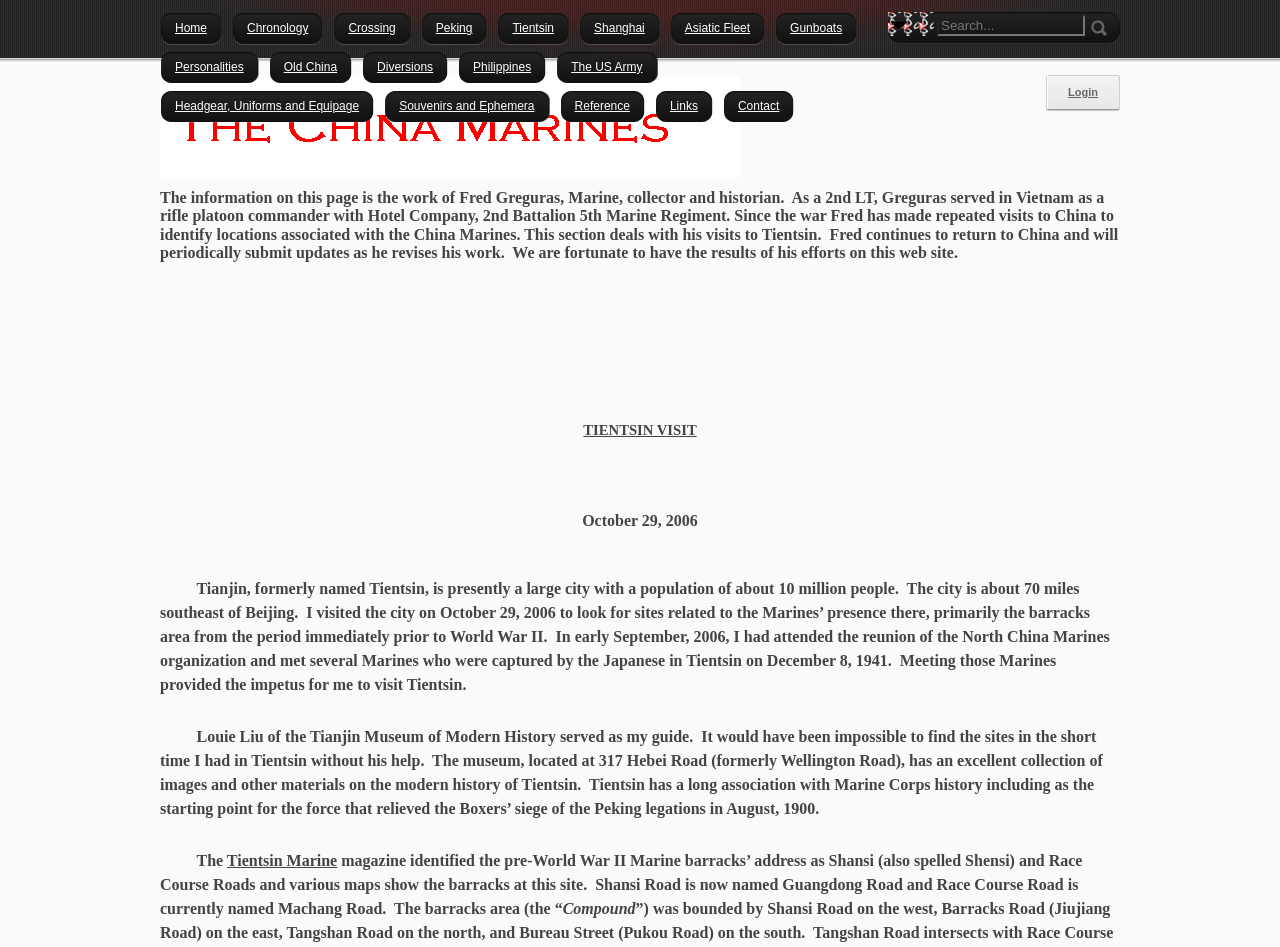Identify the bounding box of the UI element described as follows: "aria-label="Search" name="dnn$dnnSearch$txtSearchNew" placeholder="Search..."". Provide the coordinates as four float numbers in the range of 0 to 1 [left, top, right, bottom].

[0.732, 0.016, 0.848, 0.038]